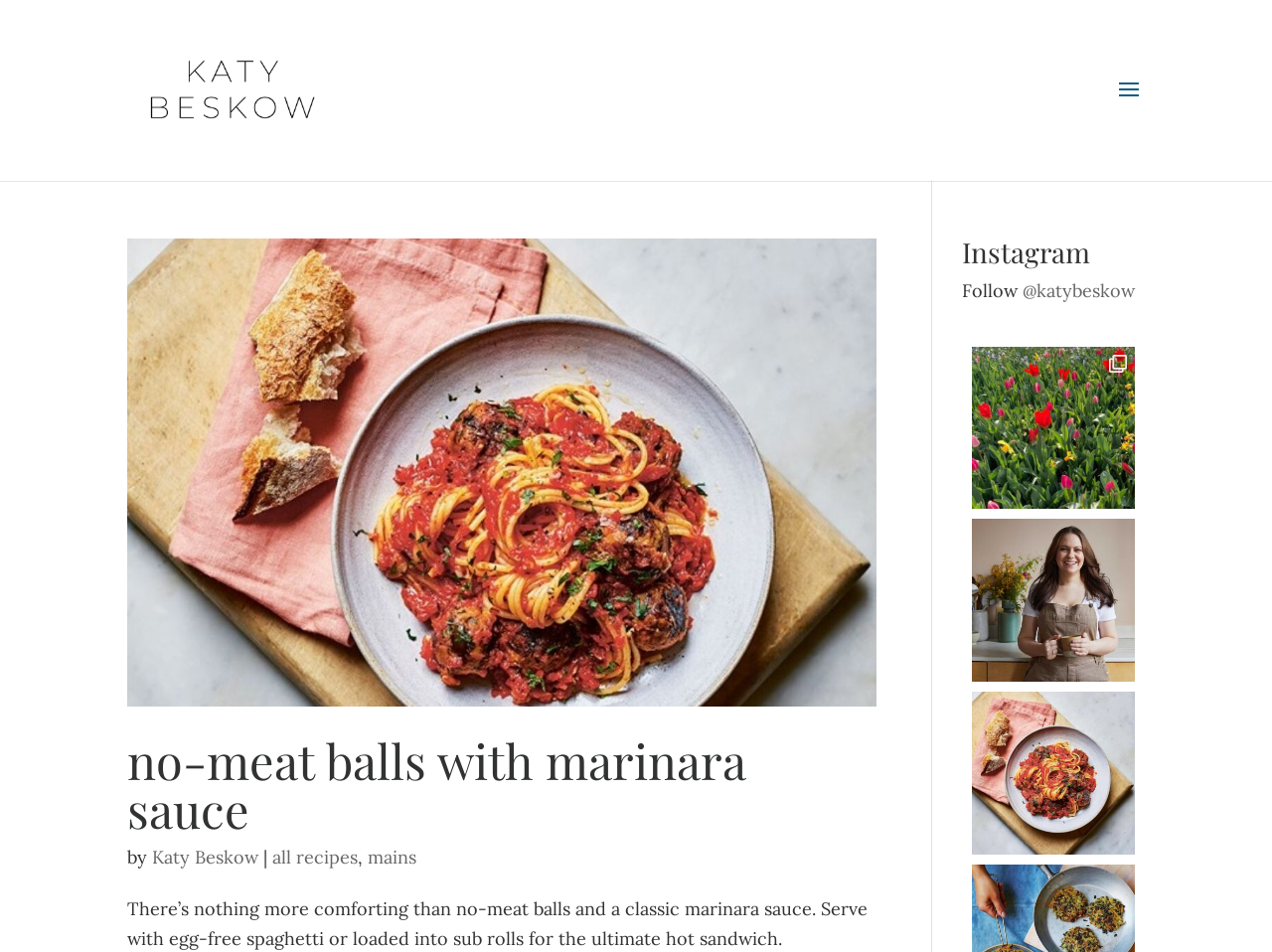Respond with a single word or short phrase to the following question: 
What is the name of the recipe?

no-meat balls with marinara sauce